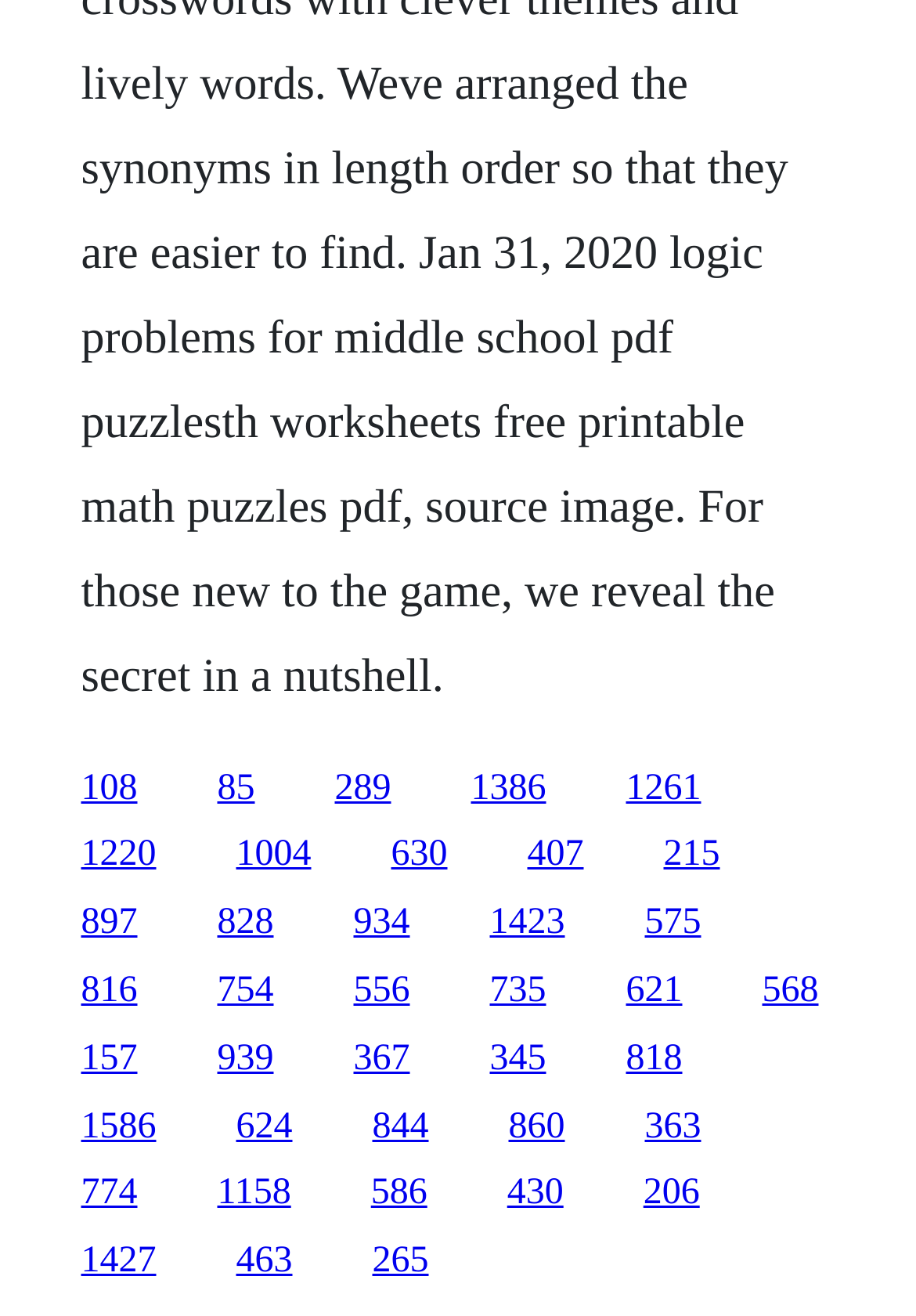Please identify the coordinates of the bounding box that should be clicked to fulfill this instruction: "explore the twentieth link".

[0.088, 0.789, 0.15, 0.819]